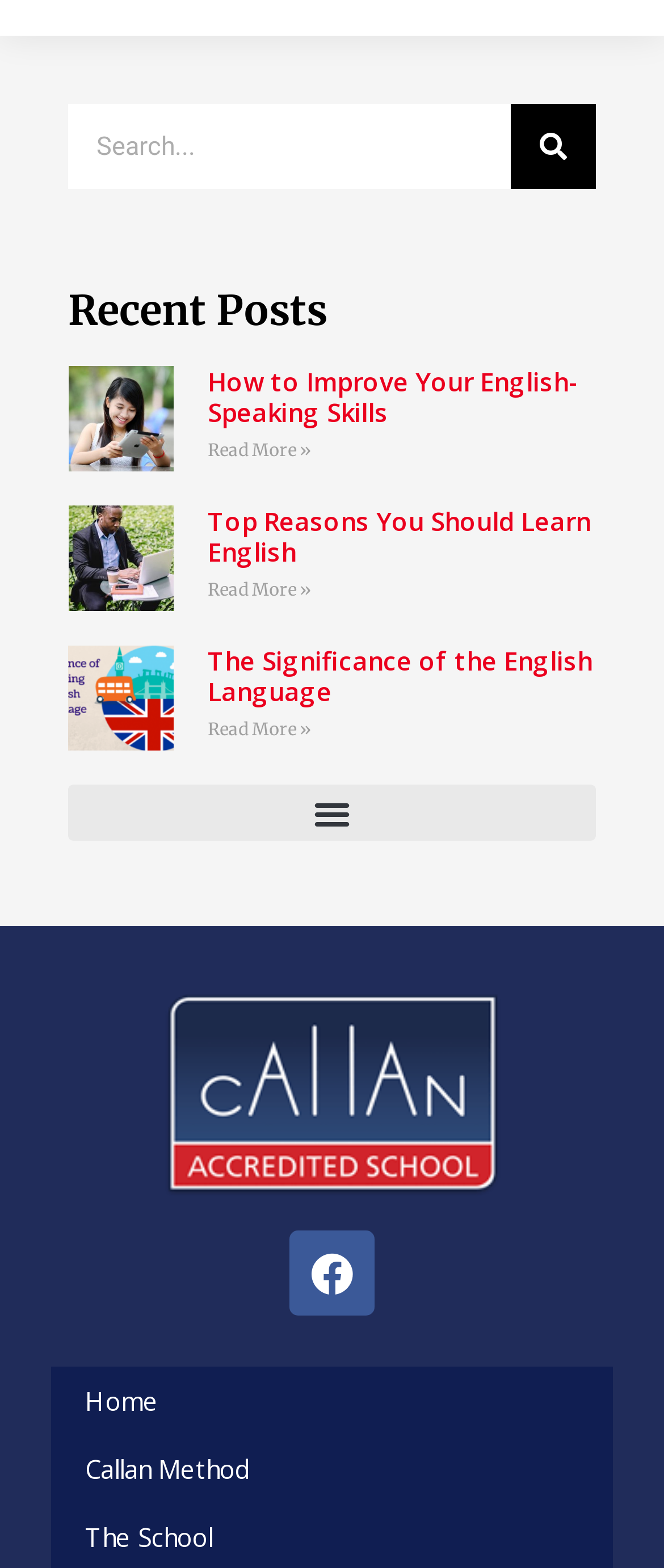Determine the bounding box coordinates of the element's region needed to click to follow the instruction: "Toggle the menu". Provide these coordinates as four float numbers between 0 and 1, formatted as [left, top, right, bottom].

[0.103, 0.501, 0.897, 0.536]